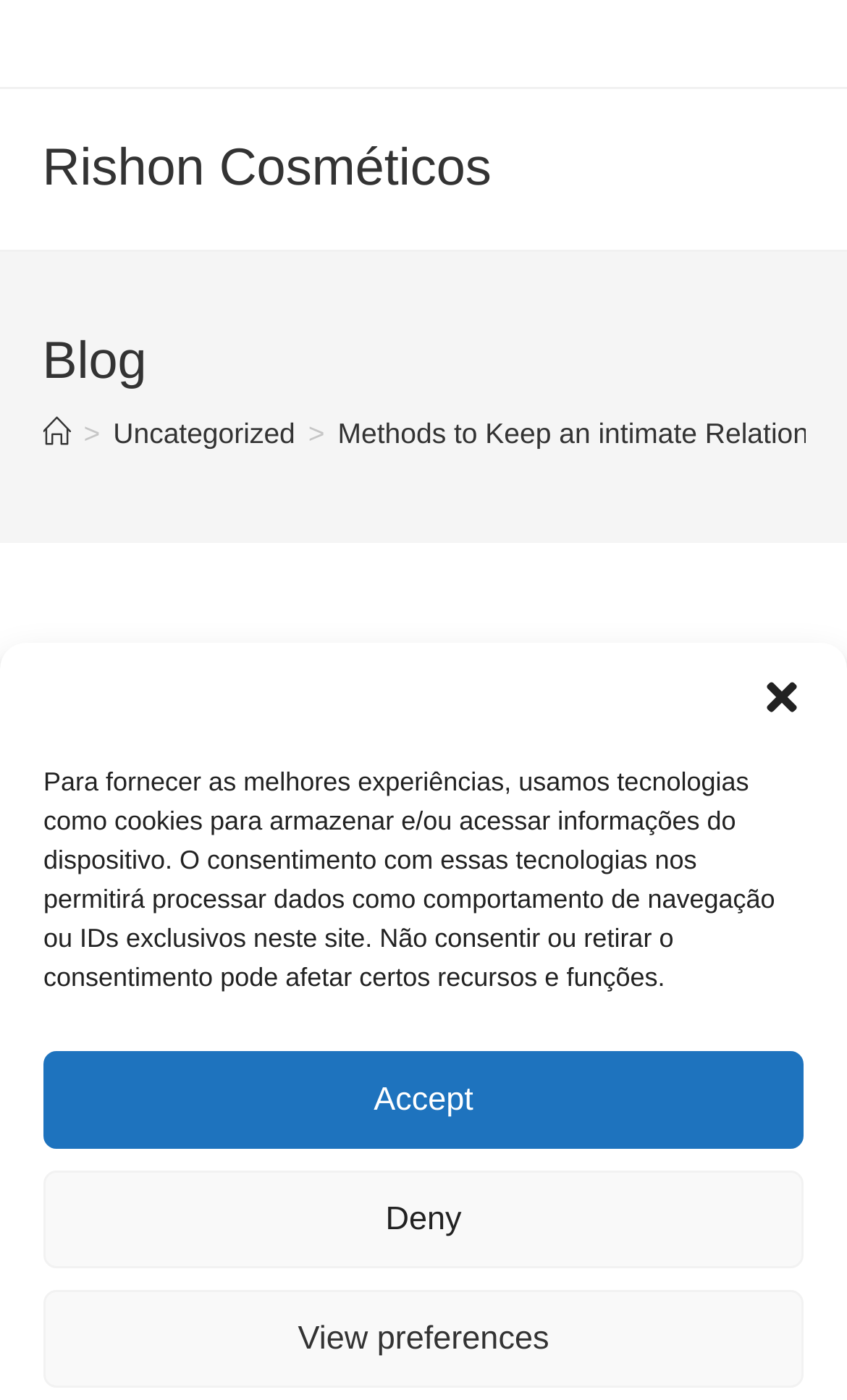How many comments does the current blog post have?
Based on the visual, give a brief answer using one word or a short phrase.

0 Comments